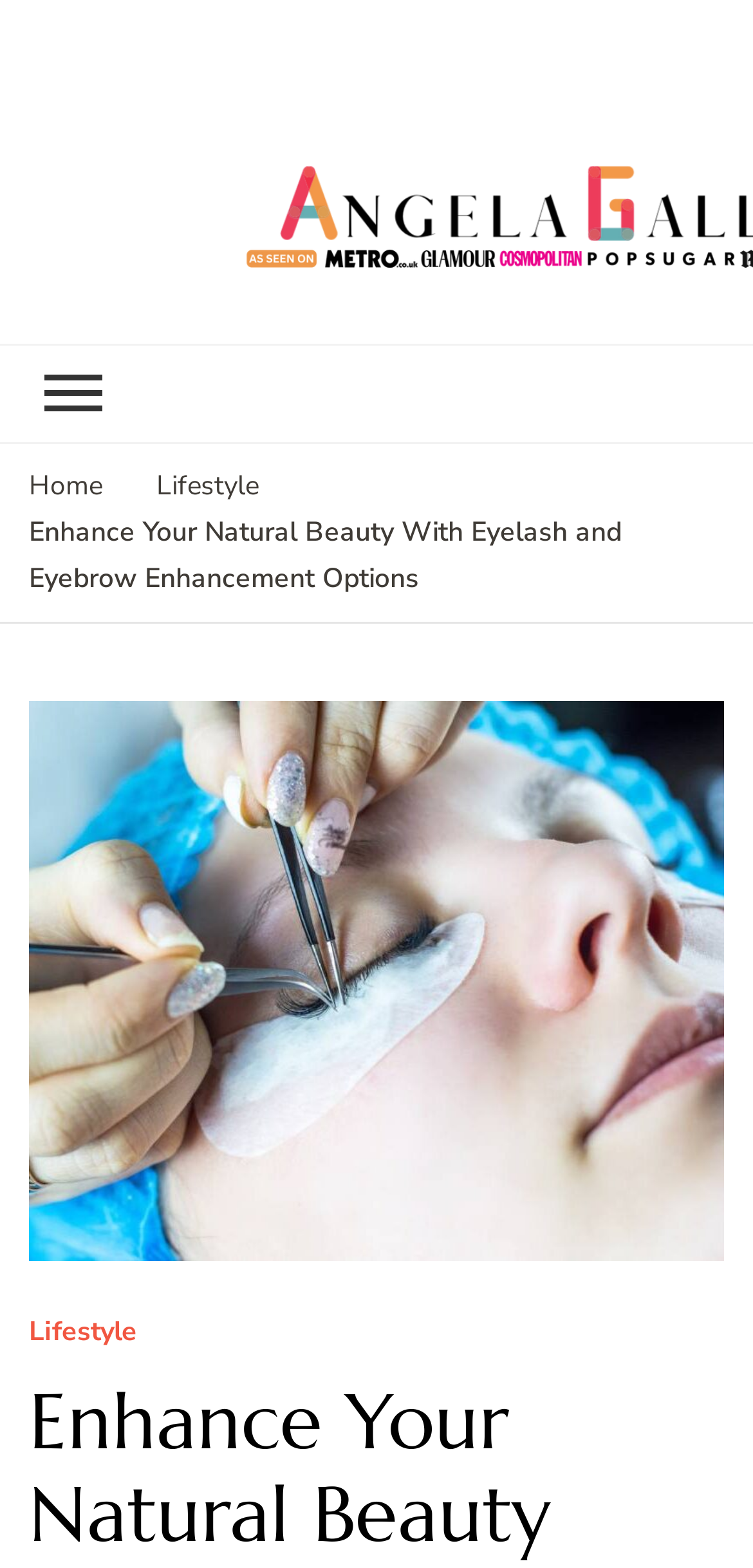Create a full and detailed caption for the entire webpage.

The webpage is a blog post titled "Enhance Your Natural Beauty With Eyelash and Eyebrow Enhancement Options" on Angela Gallo's Blog. At the top left, there is a link to the blog's homepage labeled "Home". Next to it, there is a link to the "Lifestyle" category. 

On the top right, there is a button with no label, and two links to Angela Gallo's Blog, one of which is focused. 

Below the top navigation, there is a title link "Enhance Your Natural Beauty With Eyelash and Eyebrow Enhancement Options" that spans almost the entire width of the page. 

Under the title, there is a large figure that occupies most of the page, containing an image with the same title as the blog post. The image is accompanied by a link to the "Lifestyle" category at the bottom left of the image. 

The meta description suggests that the blog post discusses issues with eyebrow and eyelash appearance, such as follicle damage, over-treatment, or aging, and how healthy habits like getting enough sleep and eating well can help.